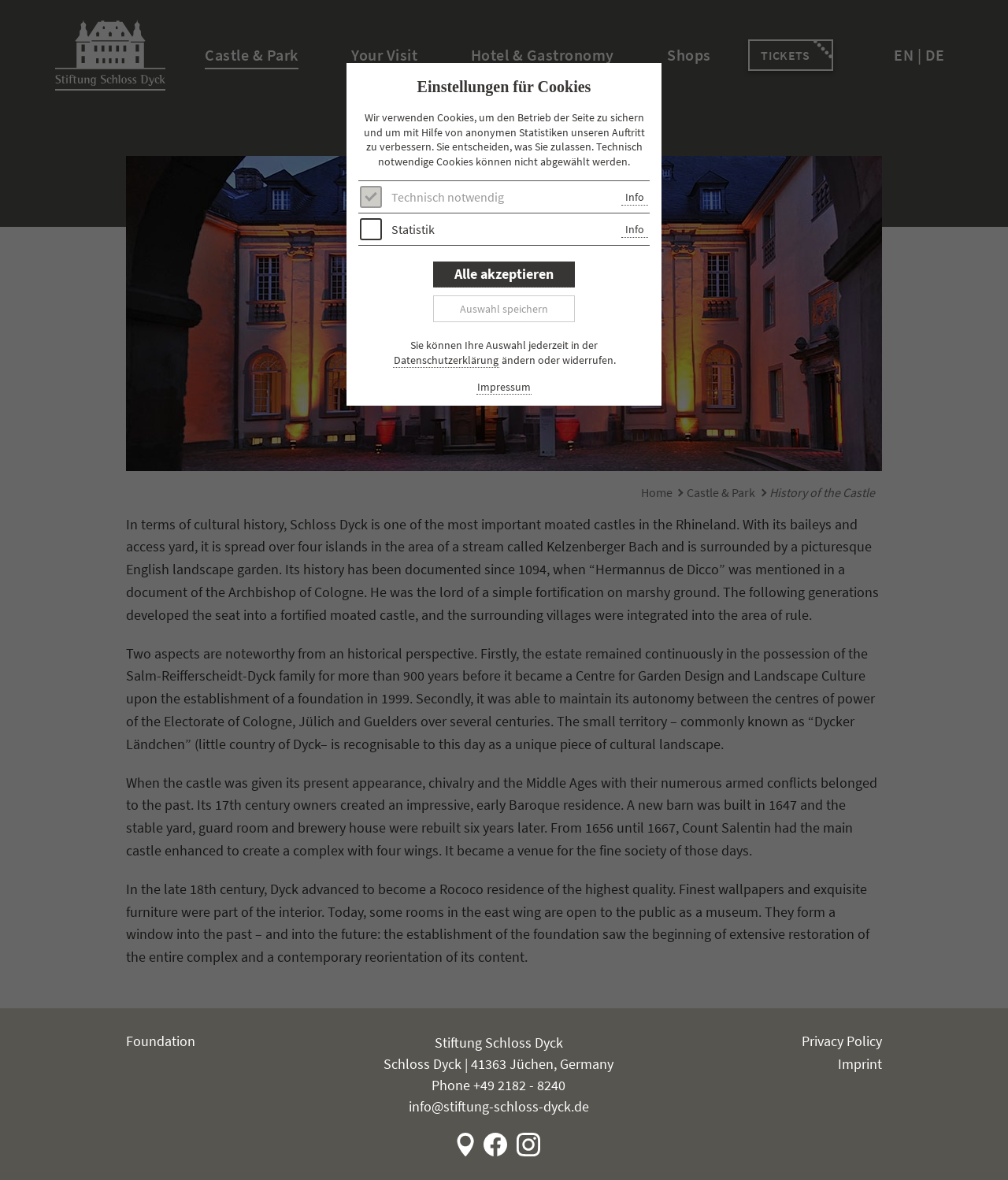Reply to the question with a single word or phrase:
How many years did the Salm-Reifferscheidt-Dyck family own the estate?

more than 900 years